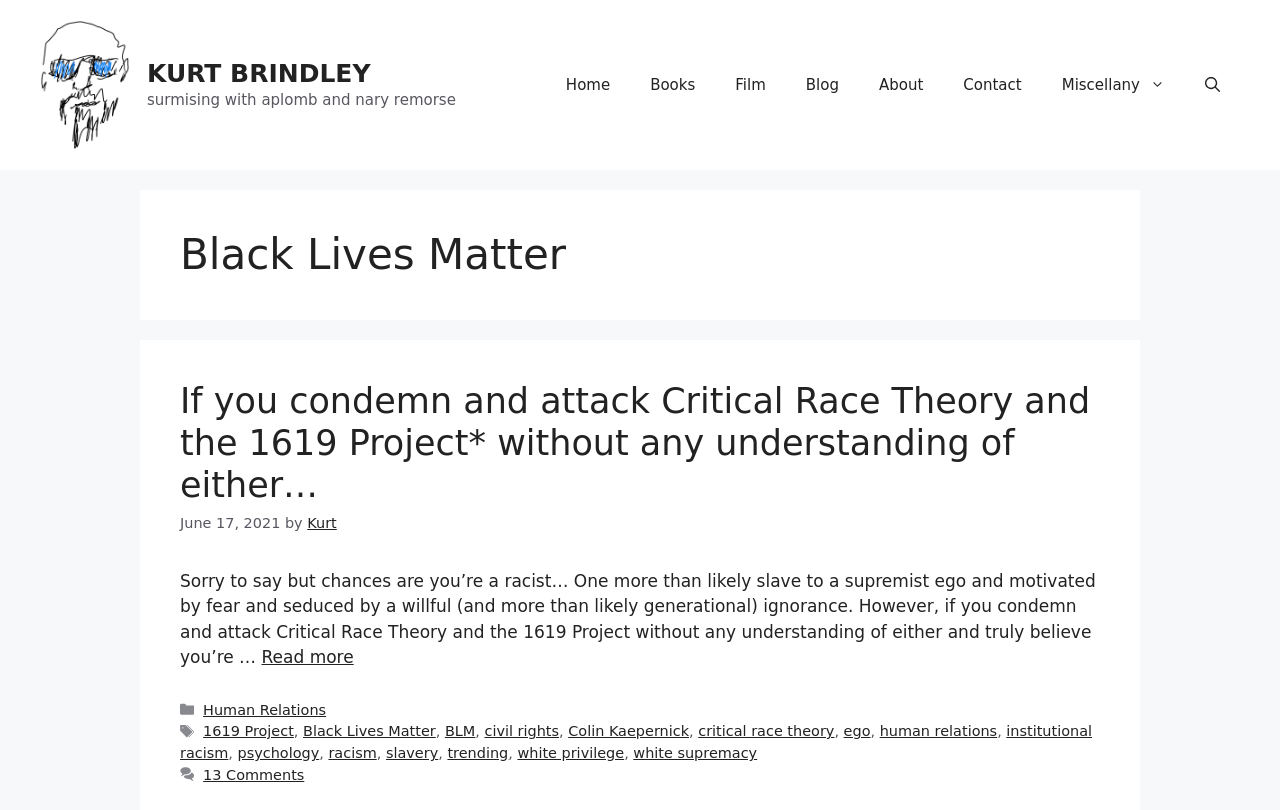Pinpoint the bounding box coordinates of the clickable area necessary to execute the following instruction: "Click on the 'Home' link". The coordinates should be given as four float numbers between 0 and 1, namely [left, top, right, bottom].

[0.426, 0.068, 0.492, 0.142]